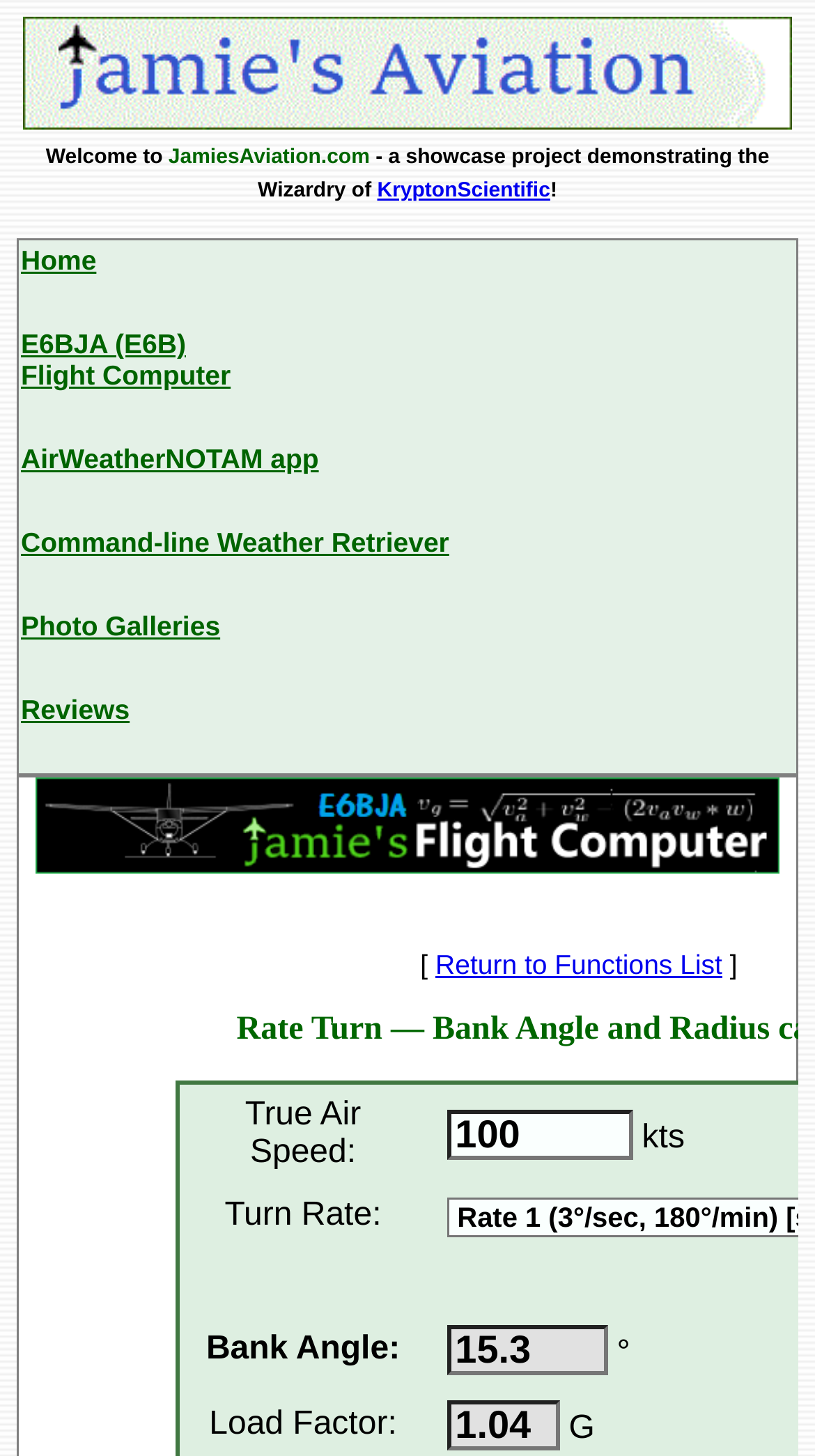Please indicate the bounding box coordinates for the clickable area to complete the following task: "Click on the 'E6BJA (E6B) Flight Computer' link". The coordinates should be specified as four float numbers between 0 and 1, i.e., [left, top, right, bottom].

[0.023, 0.224, 0.977, 0.27]